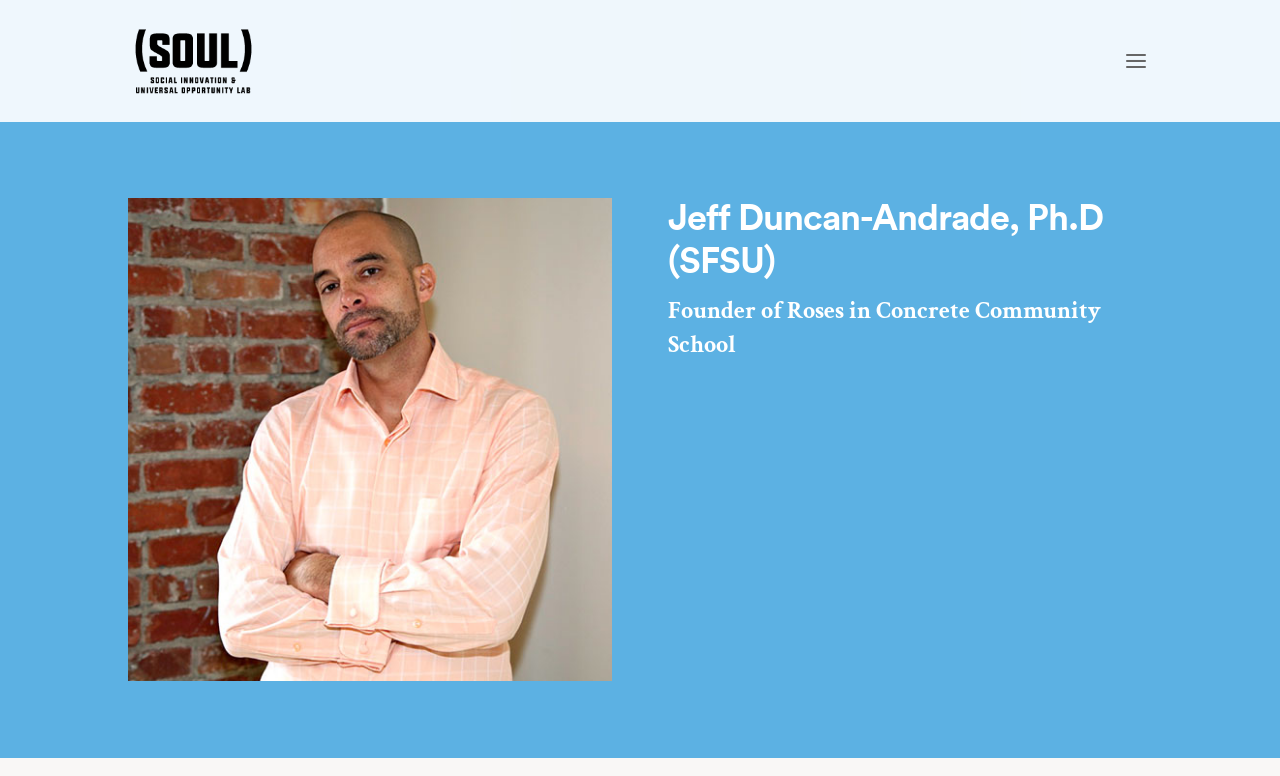Summarize the webpage with a detailed and informative caption.

The webpage is about Jeff Duncan-Andrade, Ph.D, and his affiliation with Soul Lab. At the top left, there is a logo image with the text "Soul Lab" next to it. Below the logo, there is a navigation menu with seven links: "Home", "Approach", "Impact", "Projects", "Team", "Opportunities", and "Streetwyze", which are aligned horizontally and evenly spaced.

On the right side of the page, there is a search bar at the top, which is narrow and spans almost the entire width of the page. Below the search bar, there is a large image that takes up most of the right side of the page.

In the middle of the page, there is a heading that displays the name "Jeff Duncan-Andrade, Ph.D (SFSU)". Below the heading, there is a paragraph of text that describes him as the "Founder of Roses in Concrete Community School".